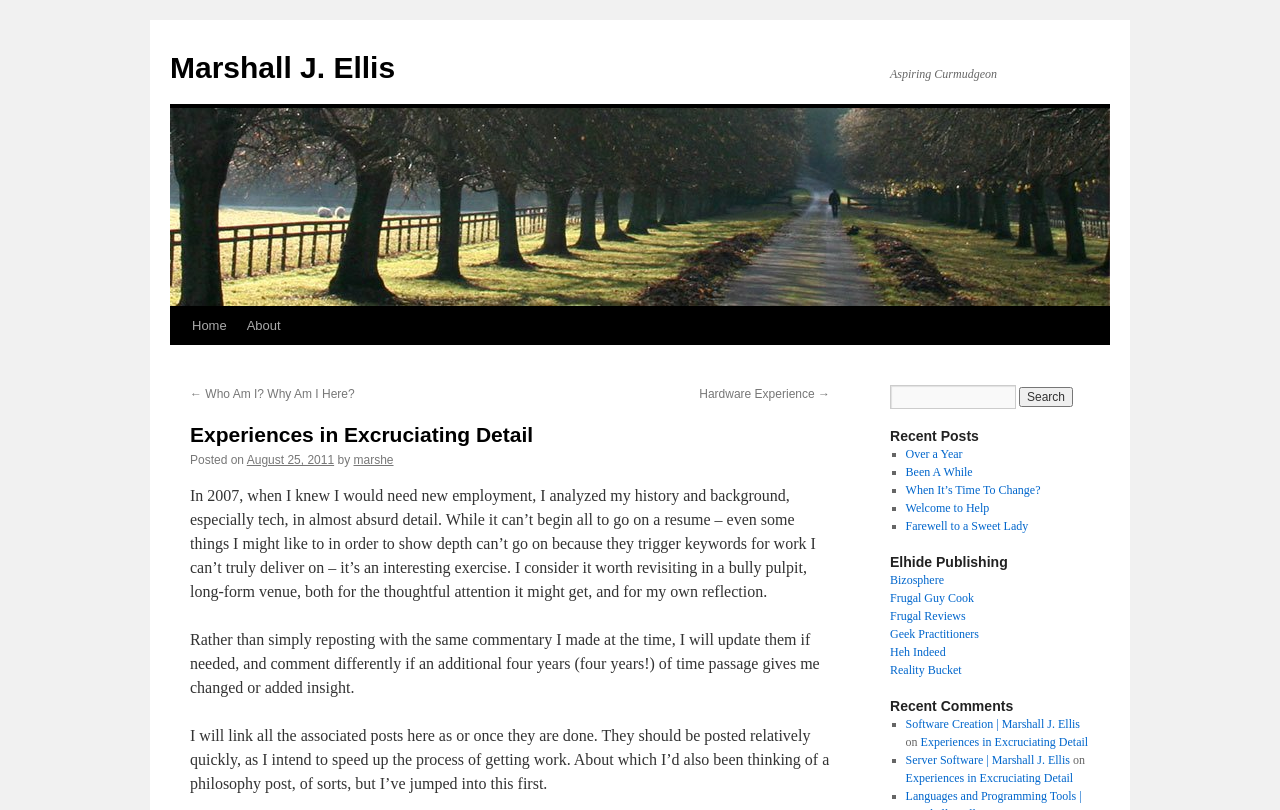What is the date of the post?
Refer to the image and give a detailed answer to the query.

The date of the post can be found in the link element with the text 'August 25, 2011', which is located below the heading 'Experiences in Excruciating Detail'.